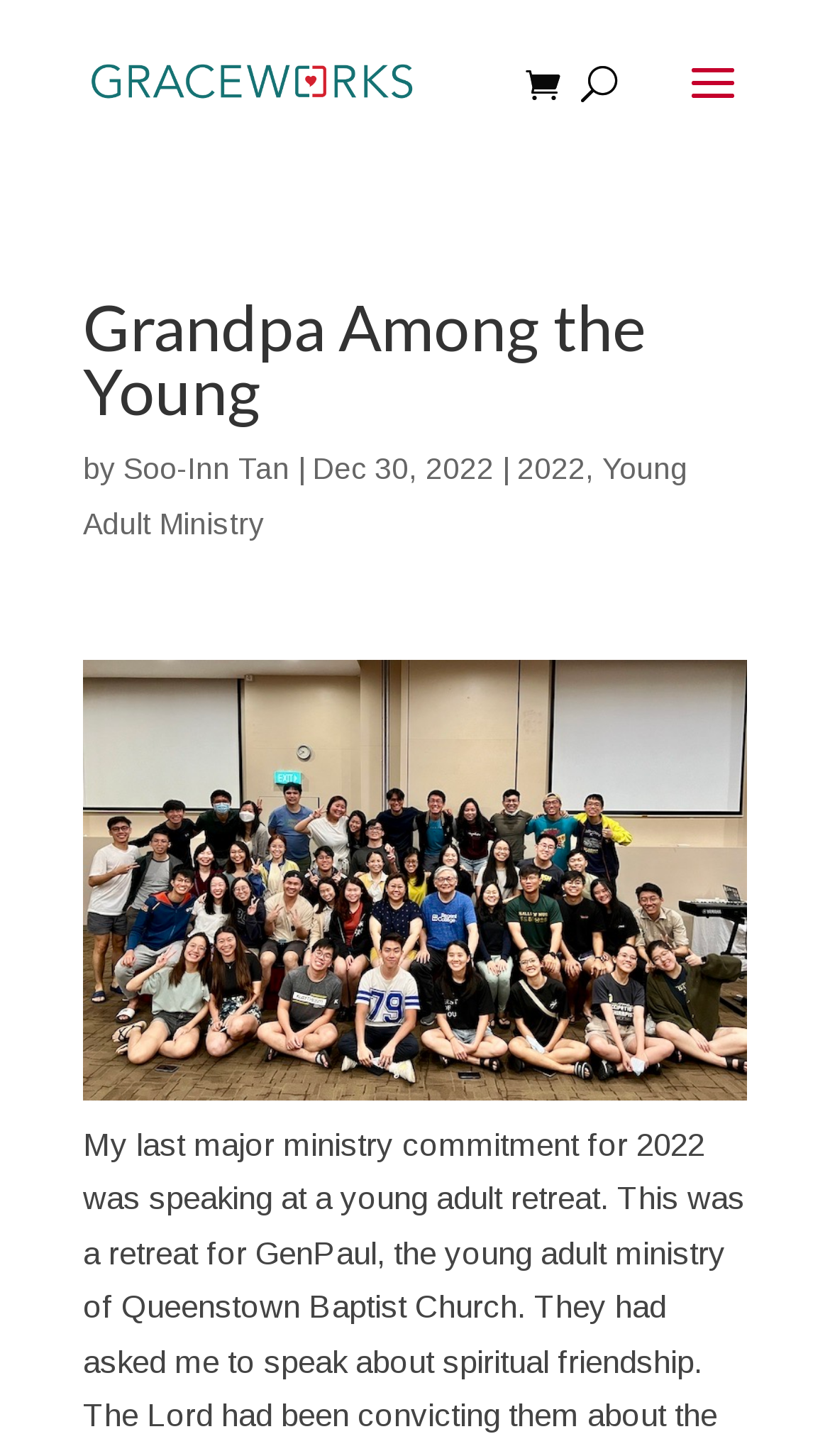What is the name of the website?
Look at the image and answer the question with a single word or phrase.

Graceworks